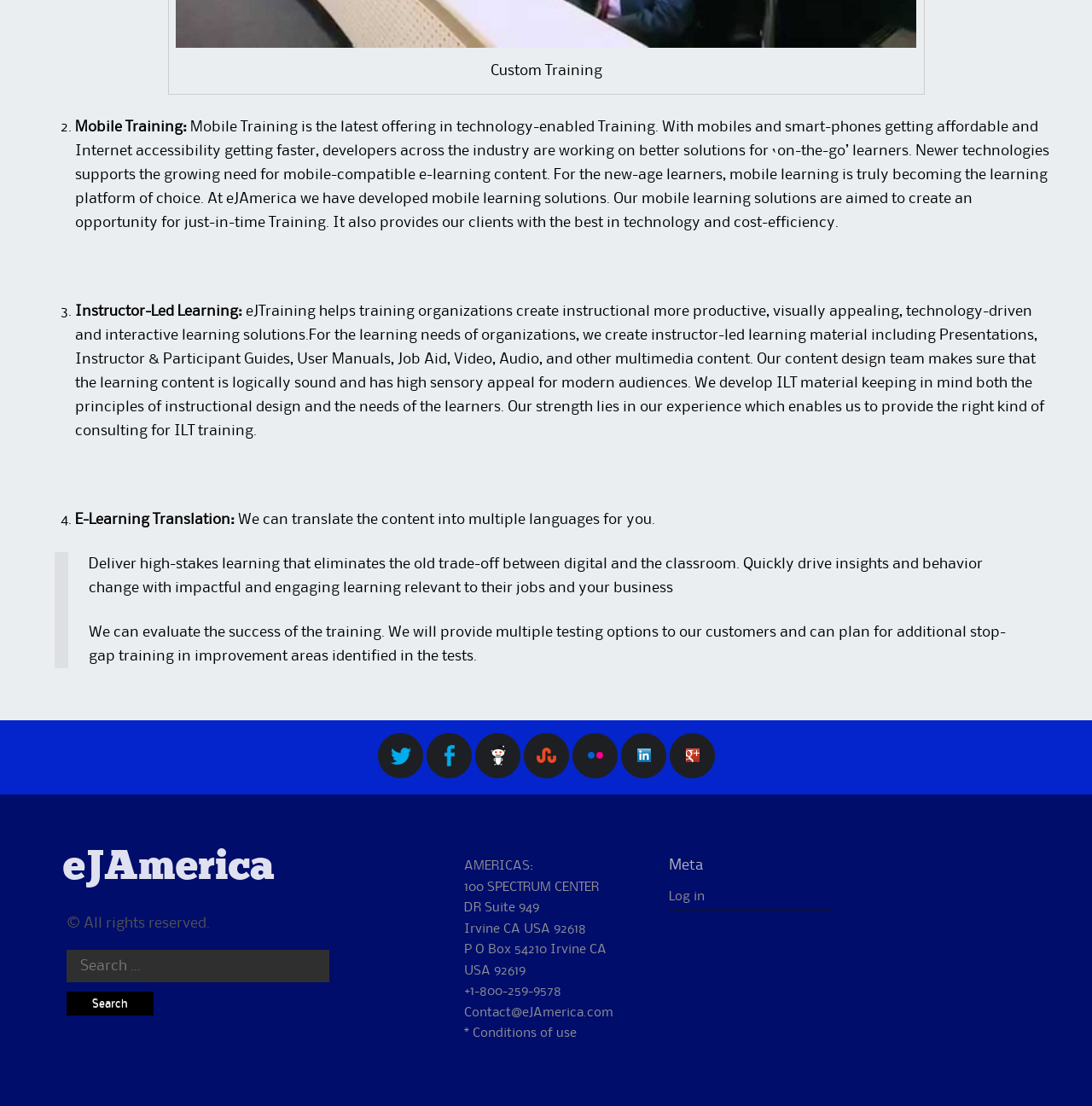How can eJAmerica evaluate the success of training?
Please answer the question with a detailed response using the information from the screenshot.

The webpage content states that eJAmerica can evaluate the success of training by providing multiple testing options to customers and planning for additional stop-gap training in improvement areas identified in the tests.